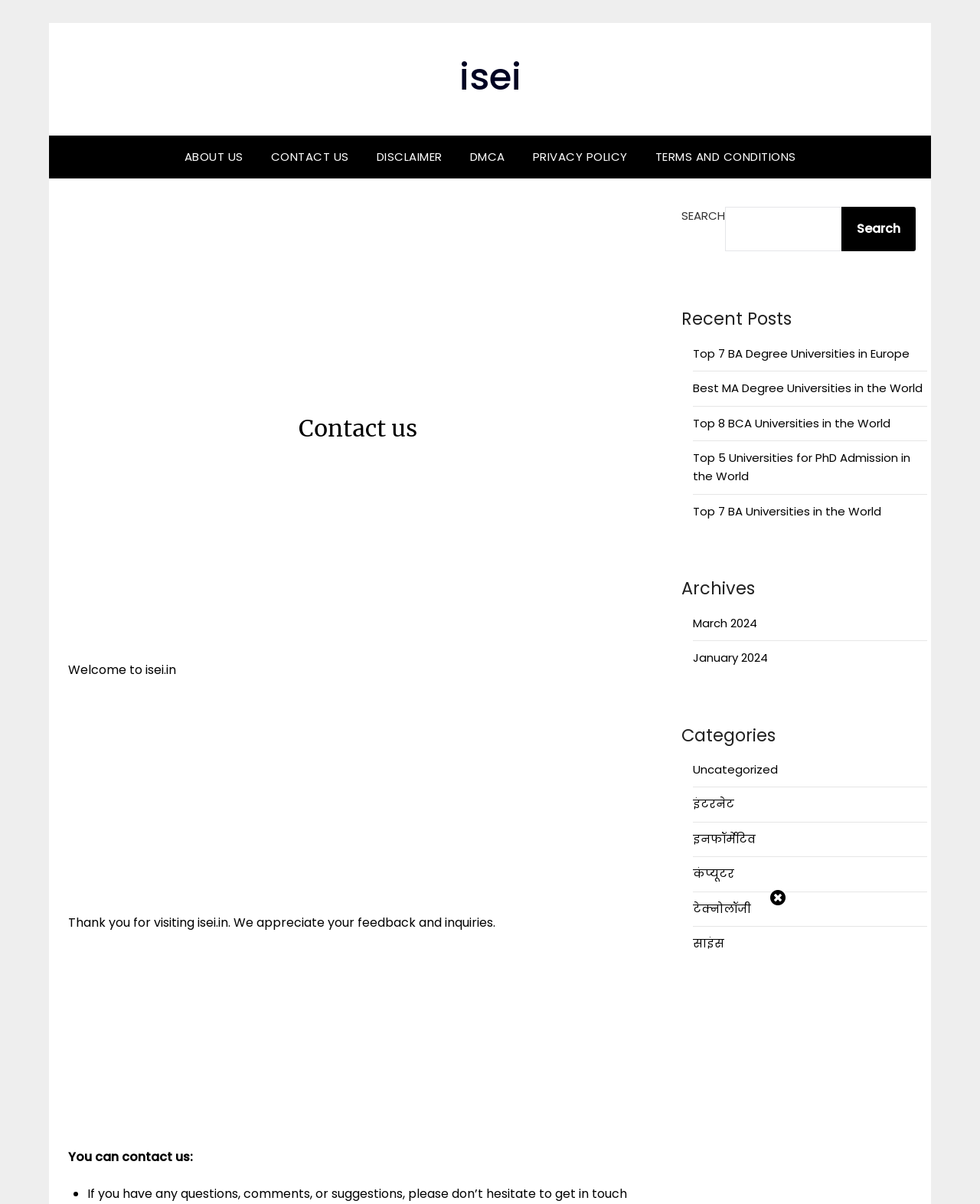Please determine the bounding box of the UI element that matches this description: Contact us. The coordinates should be given as (top-left x, top-left y, bottom-right x, bottom-right y), with all values between 0 and 1.

[0.264, 0.113, 0.368, 0.148]